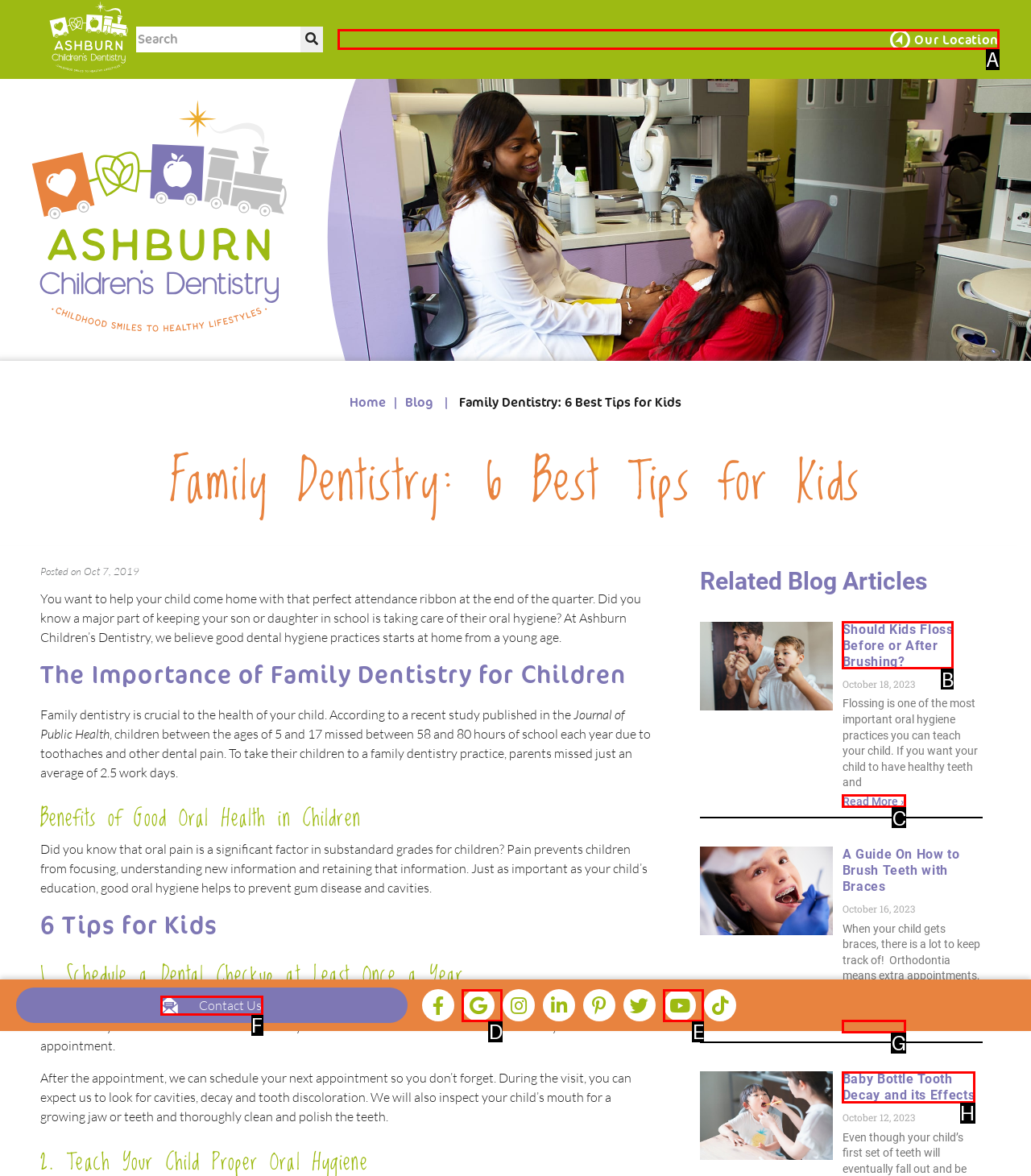Choose the HTML element that needs to be clicked for the given task: Check our location Respond by giving the letter of the chosen option.

A